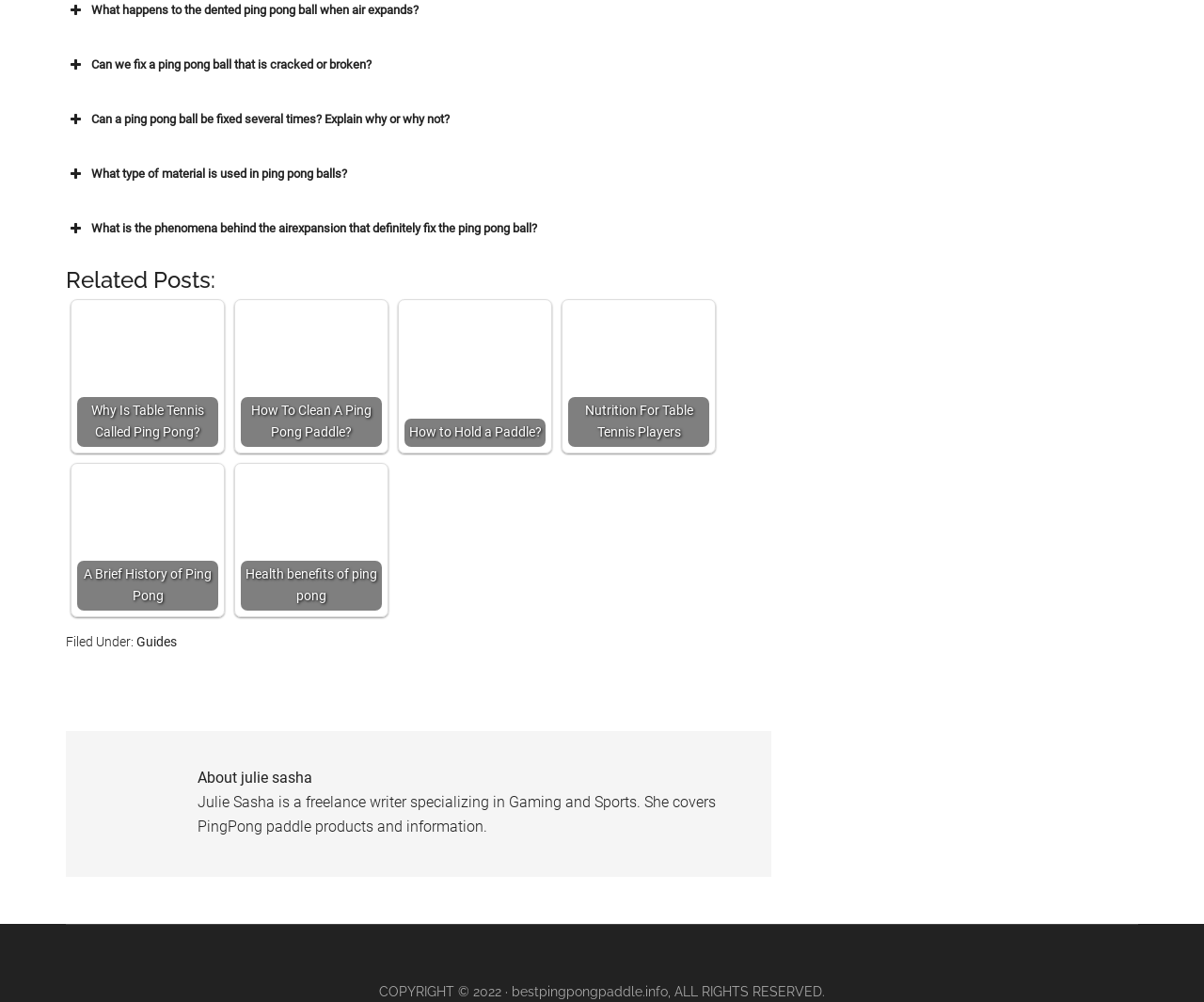Kindly provide the bounding box coordinates of the section you need to click on to fulfill the given instruction: "Listen to talks by Santikaro".

None